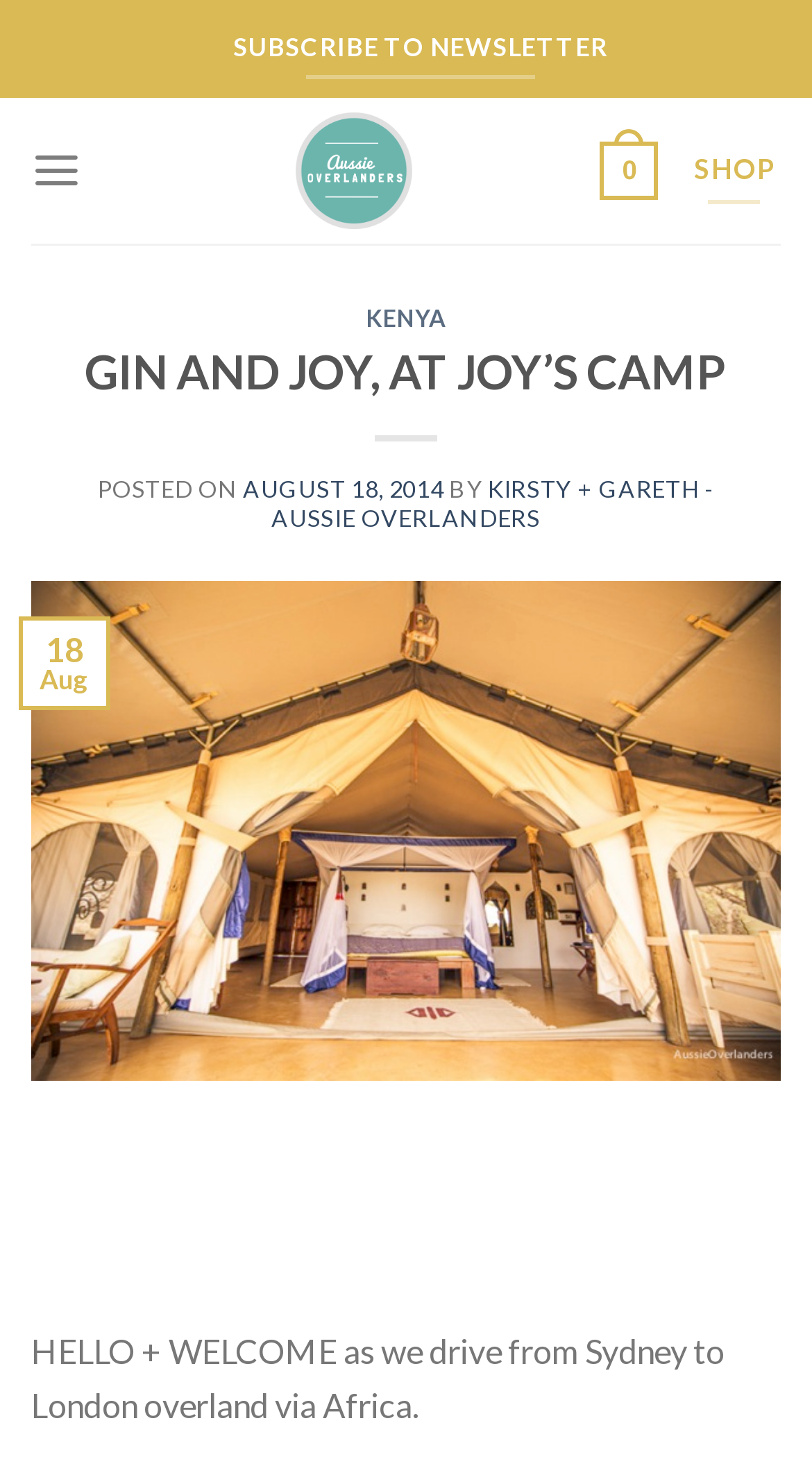Give an extensive and precise description of the webpage.

The webpage is about Aussie Overlanders, with a focus on a specific trip, "GIN AND JOY, AT JOY'S CAMP". At the top, there are several links, including "SUBSCRIBE TO NEWSLETTER", "Aussie Overlanders" accompanied by an image, and "Menu". To the right of these links, there is a "0" link and a "SHOP" link.

Below these top links, there is a main section with a header that contains two headings, "KENYA" and "GIN AND JOY, AT JOY'S CAMP". The "KENYA" heading has a link with the same text, while the "GIN AND JOY, AT JOY'S CAMP" heading has a subheading with the text "POSTED ON AUGUST 18, 2014" and an author link "KIRSTY + GARETH - AUSSIE OVERLANDERS". 

To the right of the "GIN AND JOY, AT JOY'S CAMP" heading, there is a table with the date "18 Aug" in a layout table. Below this table, there is a link with no text, and then a static text that says "HELLO + WELCOME as we drive from Sydney to London overland via Africa."